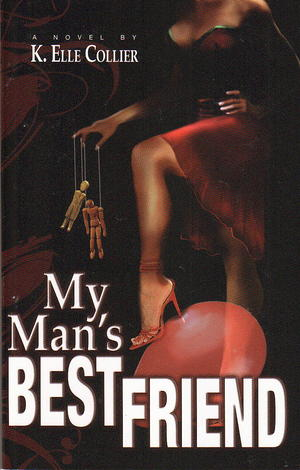Reply to the question with a single word or phrase:
What is the theme suggested by the puppetry imagery?

Control and relationships